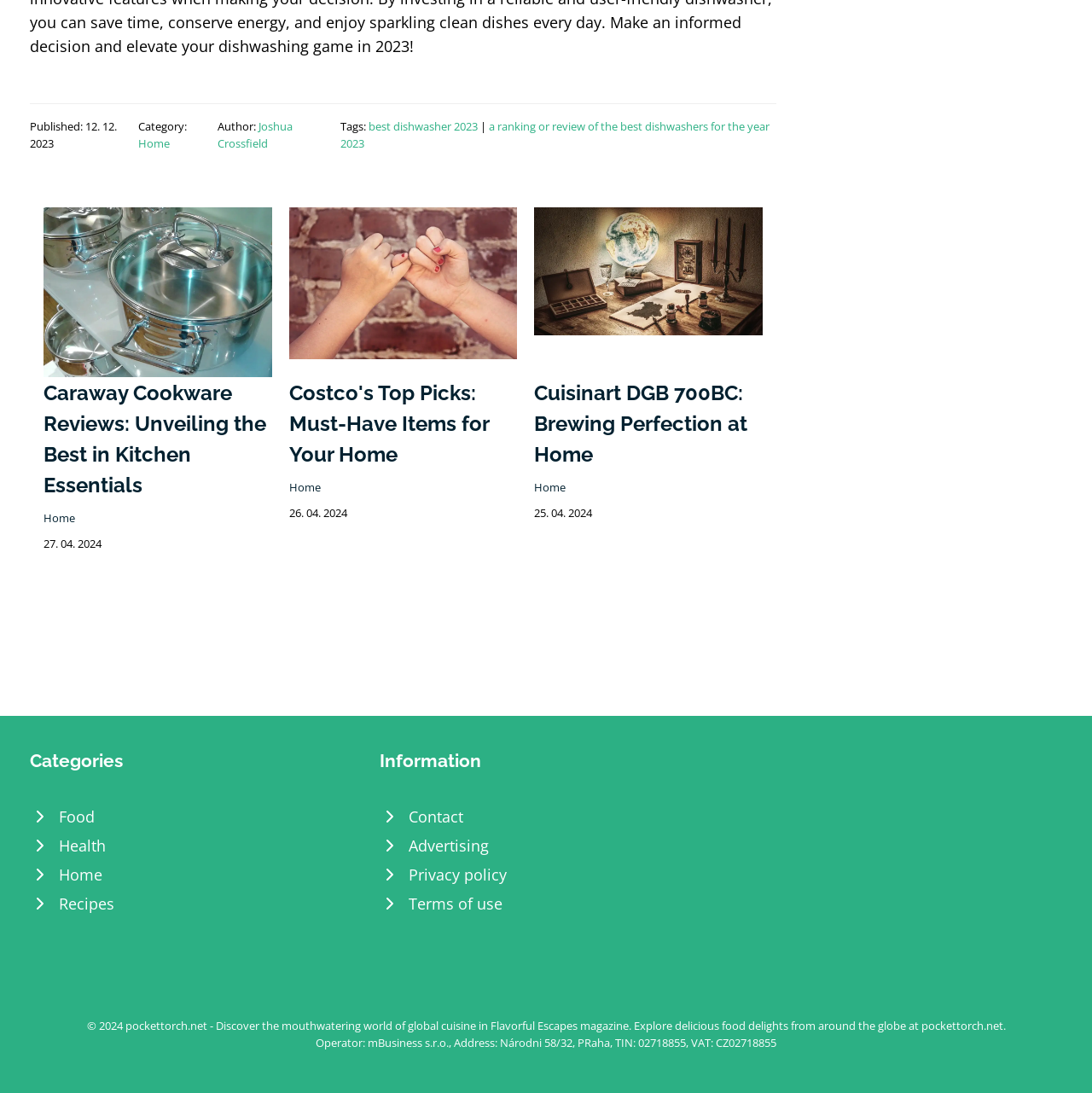Locate the bounding box coordinates of the element's region that should be clicked to carry out the following instruction: "Read the article 'Caraway Cookware Reviews'". The coordinates need to be four float numbers between 0 and 1, i.e., [left, top, right, bottom].

[0.04, 0.256, 0.249, 0.275]